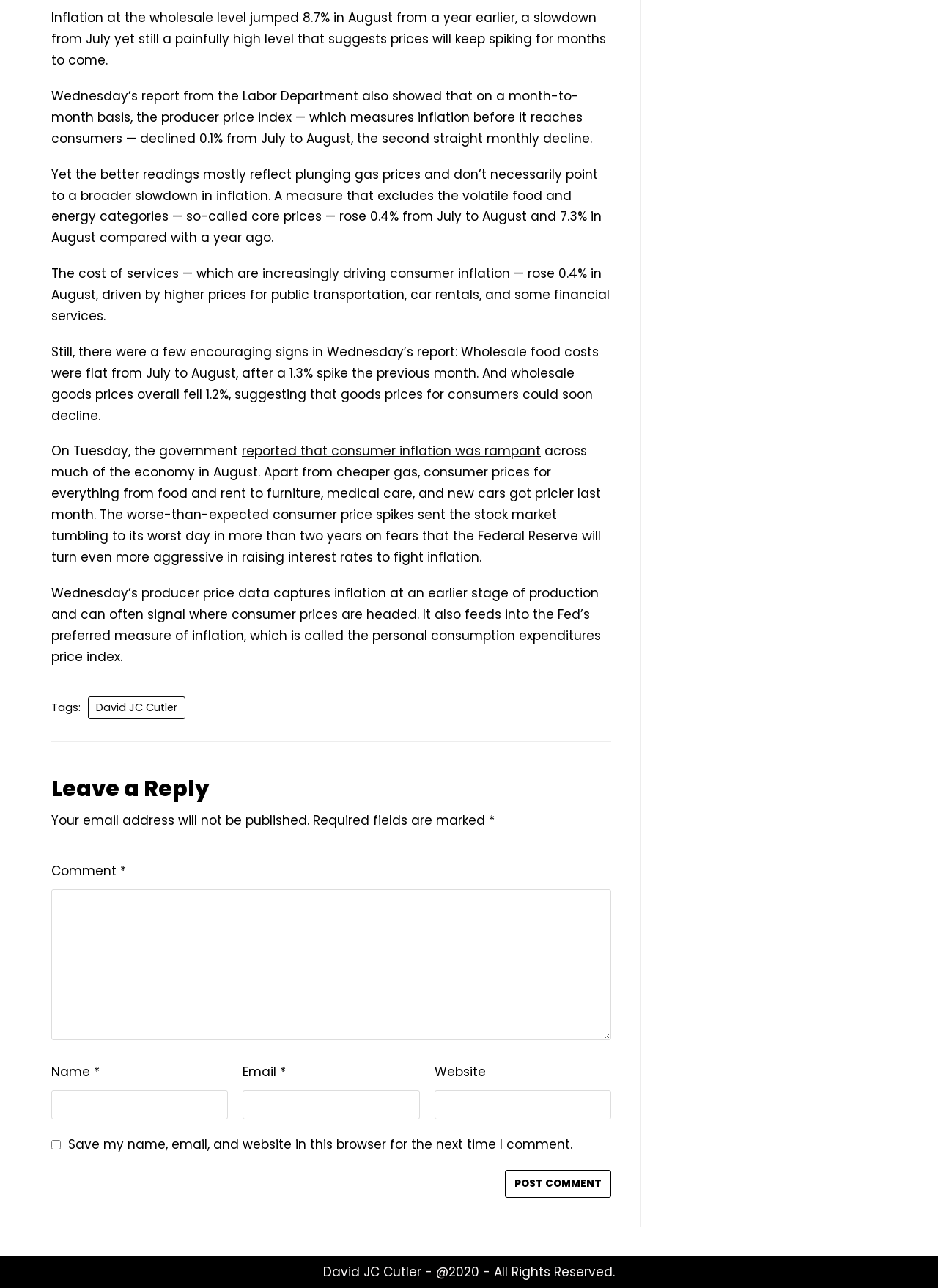Determine the bounding box coordinates for the area that needs to be clicked to fulfill this task: "Leave a comment". The coordinates must be given as four float numbers between 0 and 1, i.e., [left, top, right, bottom].

[0.055, 0.669, 0.128, 0.683]